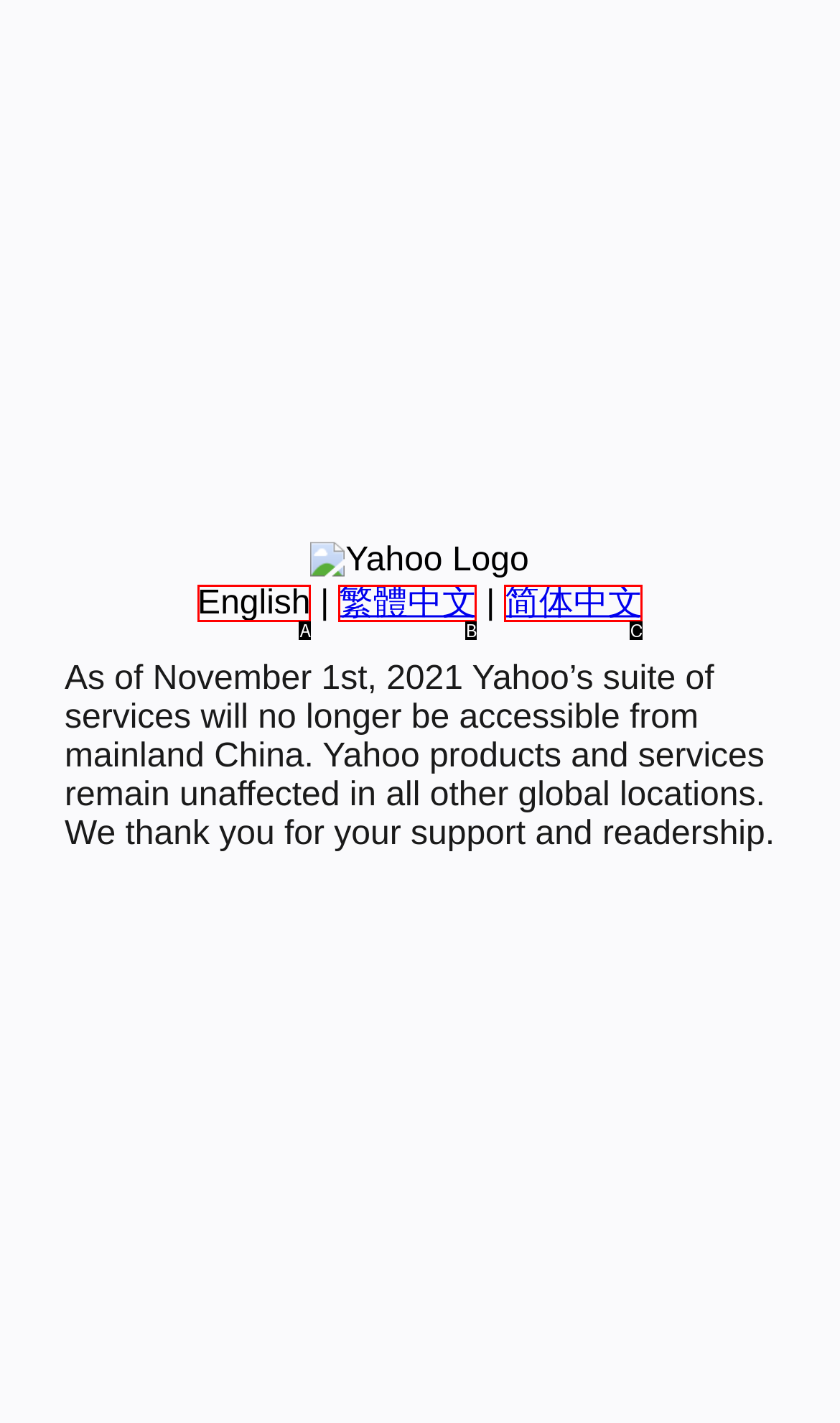Select the HTML element that best fits the description: English
Respond with the letter of the correct option from the choices given.

A